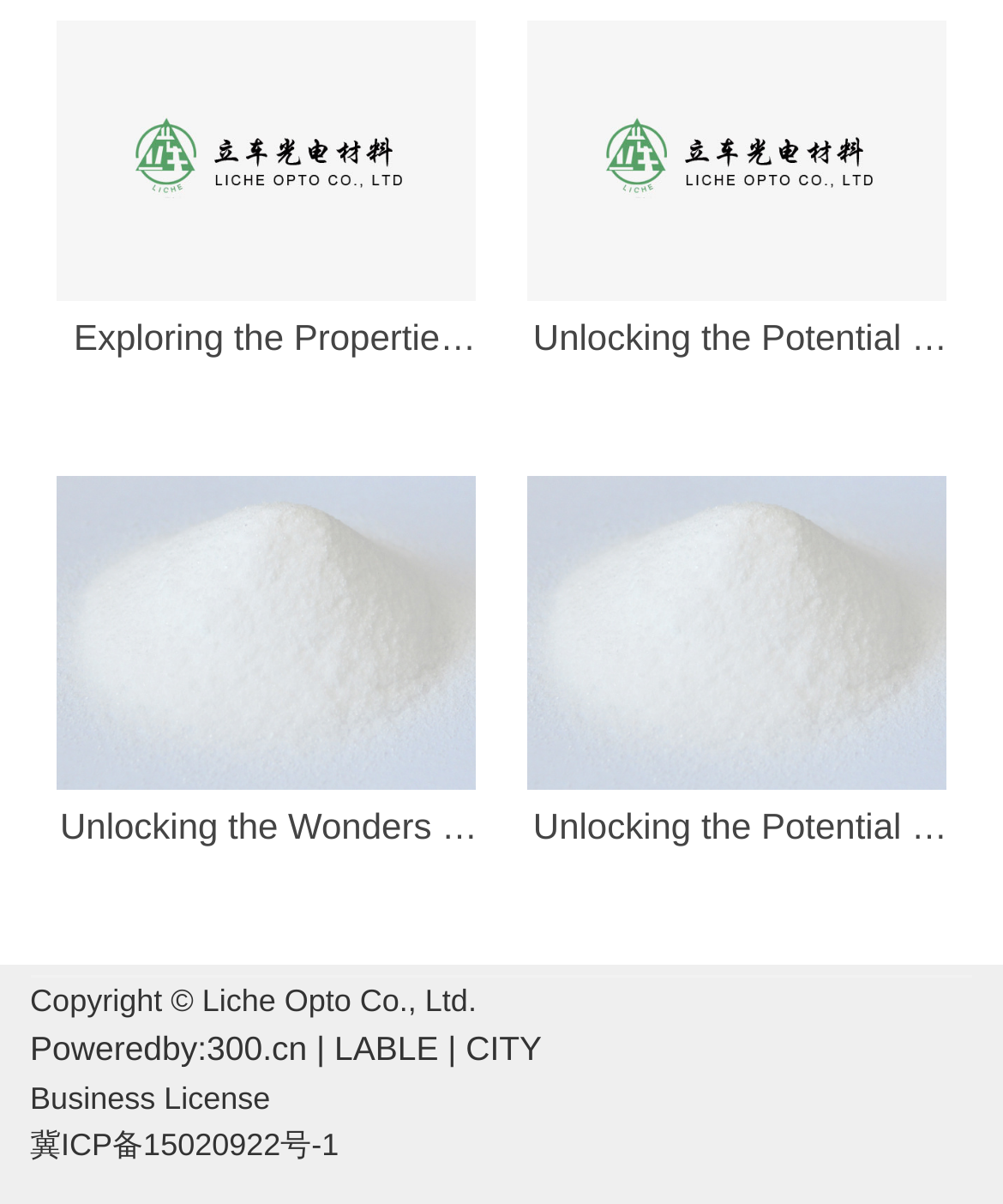Please specify the bounding box coordinates of the area that should be clicked to accomplish the following instruction: "Visit LABLE website". The coordinates should consist of four float numbers between 0 and 1, i.e., [left, top, right, bottom].

[0.333, 0.855, 0.437, 0.887]